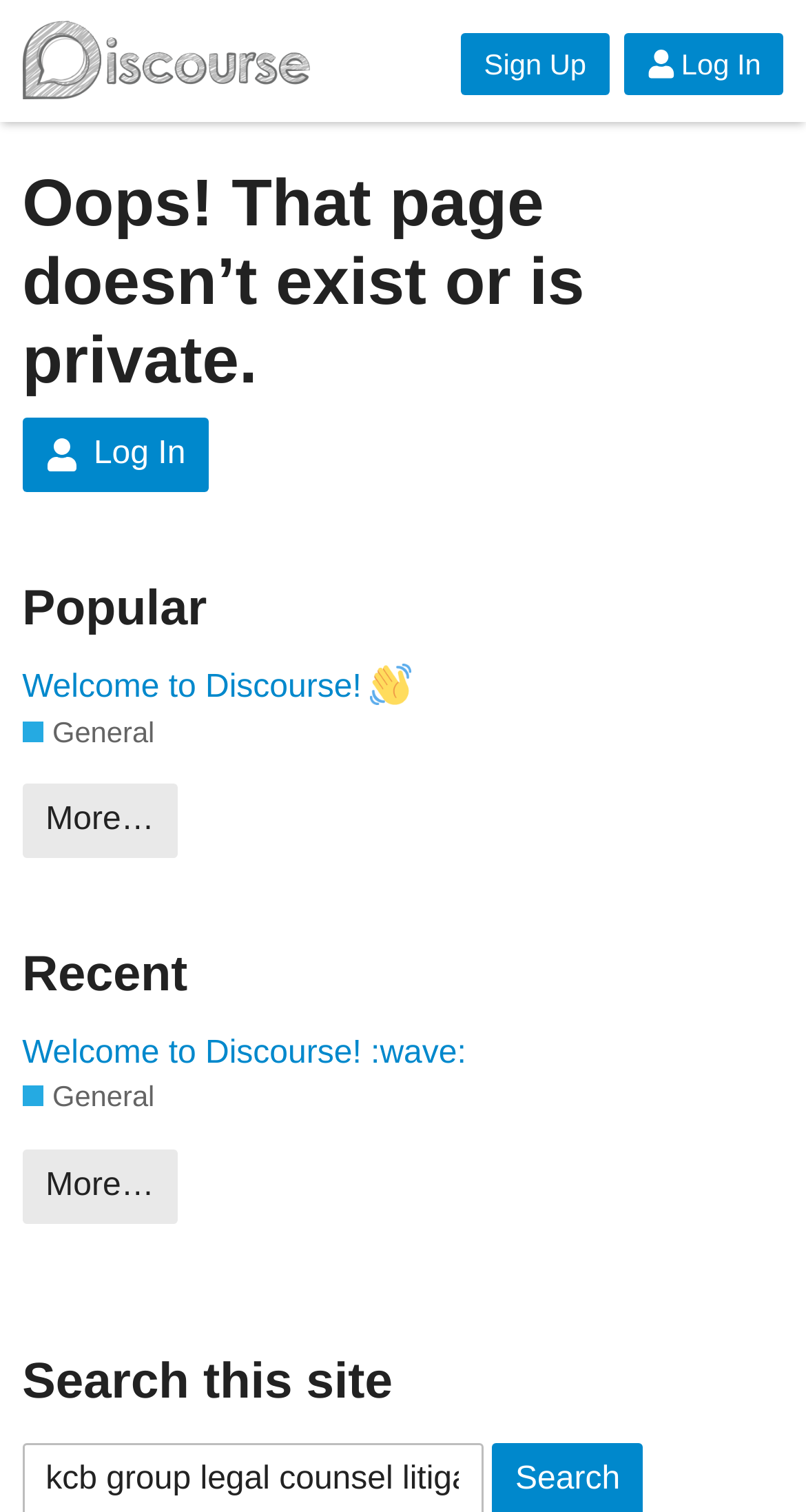Could you highlight the region that needs to be clicked to execute the instruction: "Go to the next article"?

None